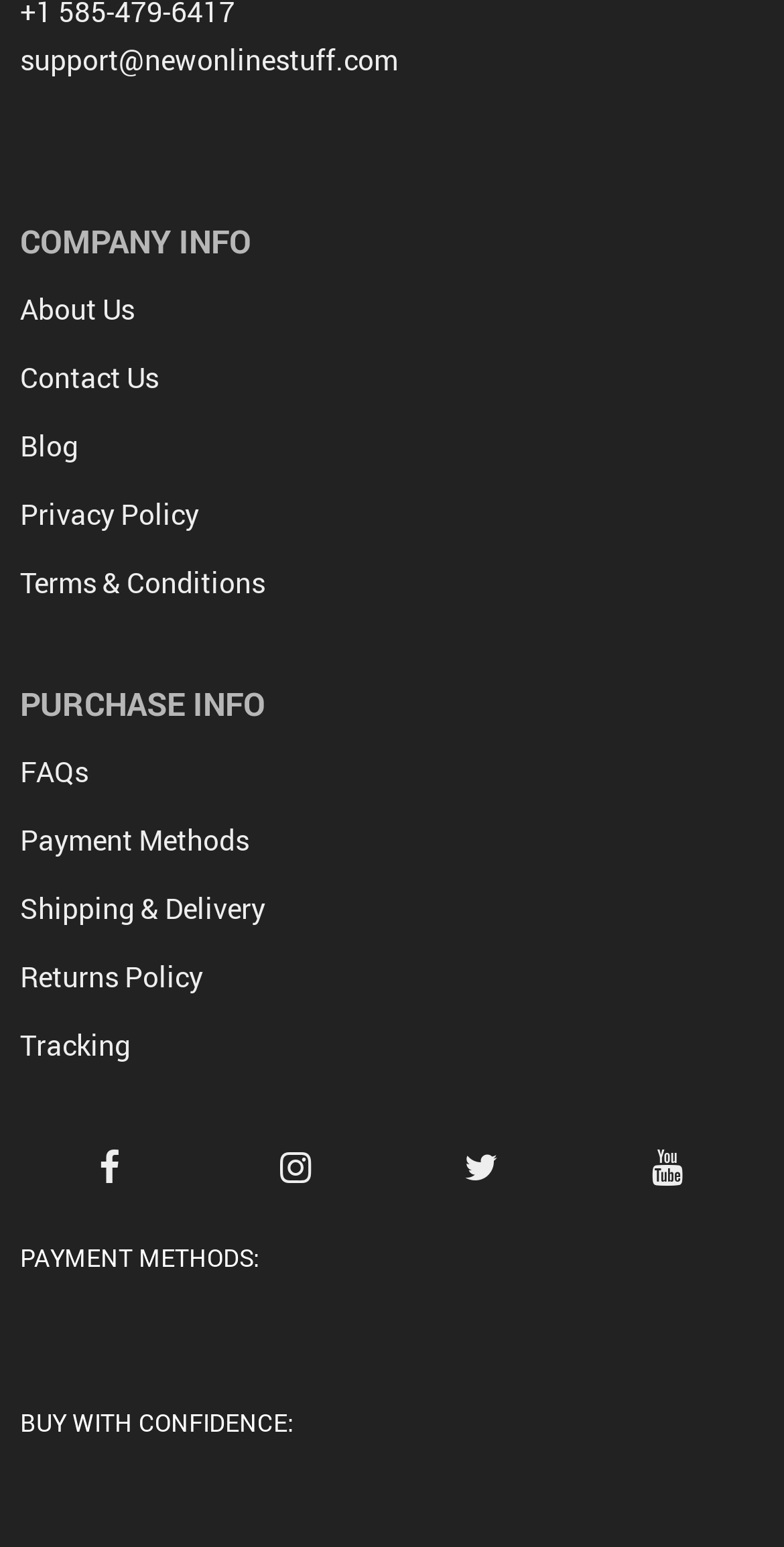What are the two categories of information on this page? Using the information from the screenshot, answer with a single word or phrase.

COMPANY INFO and PURCHASE INFO